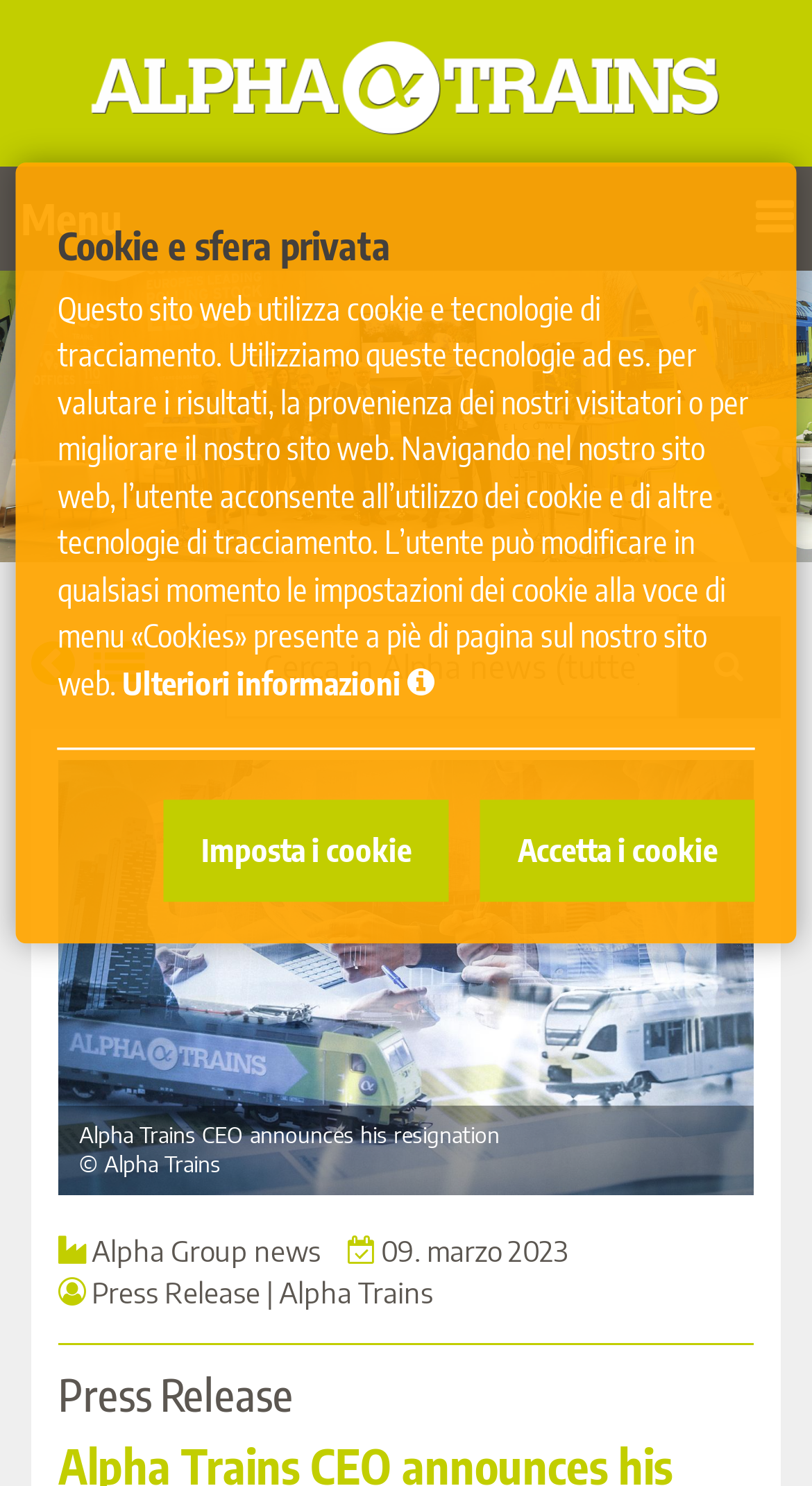Predict the bounding box coordinates for the UI element described as: "alt="Alpha Trains Luxembourg S.à r.l."". The coordinates should be four float numbers between 0 and 1, presented as [left, top, right, bottom].

[0.11, 0.014, 0.89, 0.106]